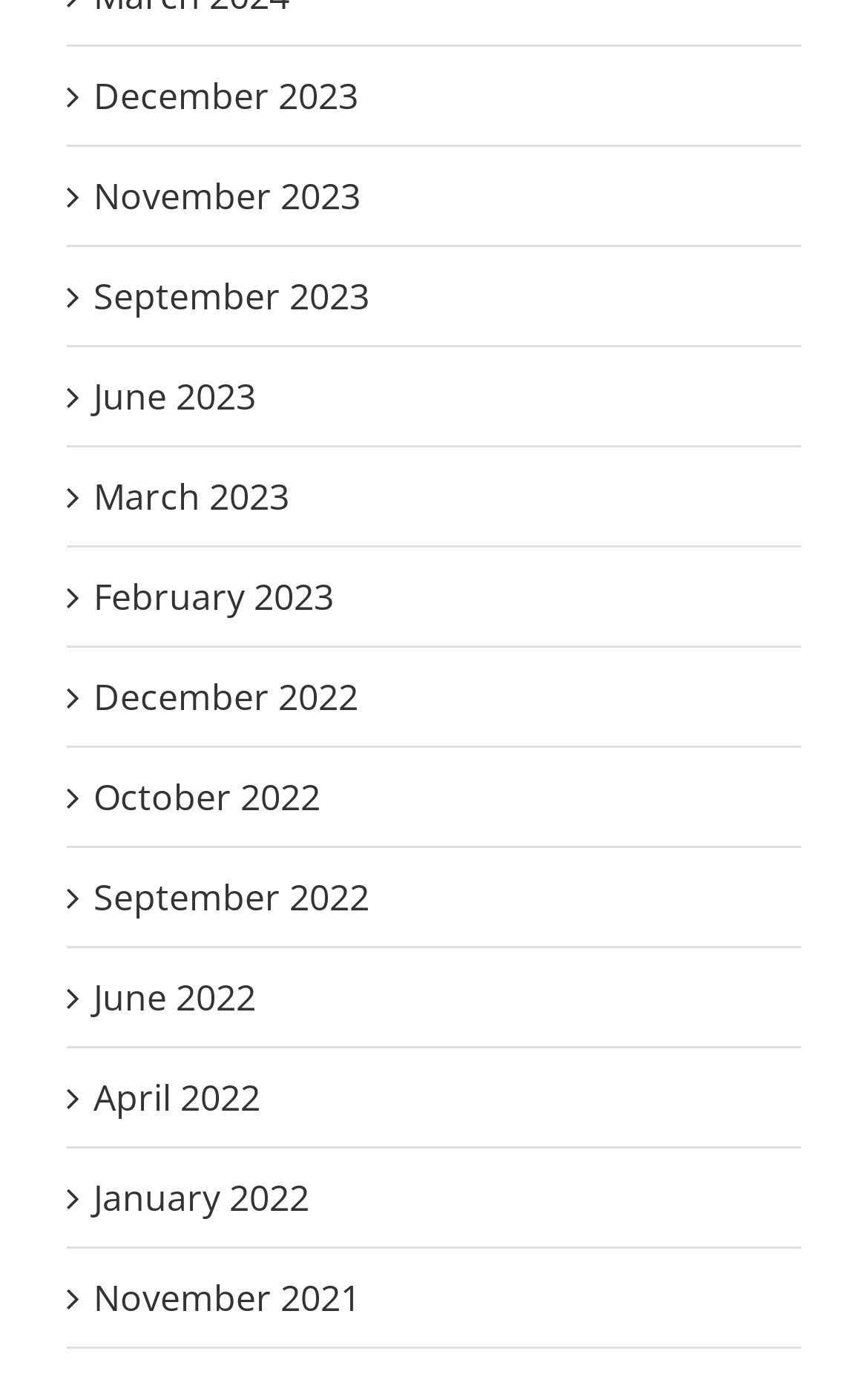Please indicate the bounding box coordinates for the clickable area to complete the following task: "Skip to primary content". The coordinates should be specified as four float numbers between 0 and 1, i.e., [left, top, right, bottom].

None